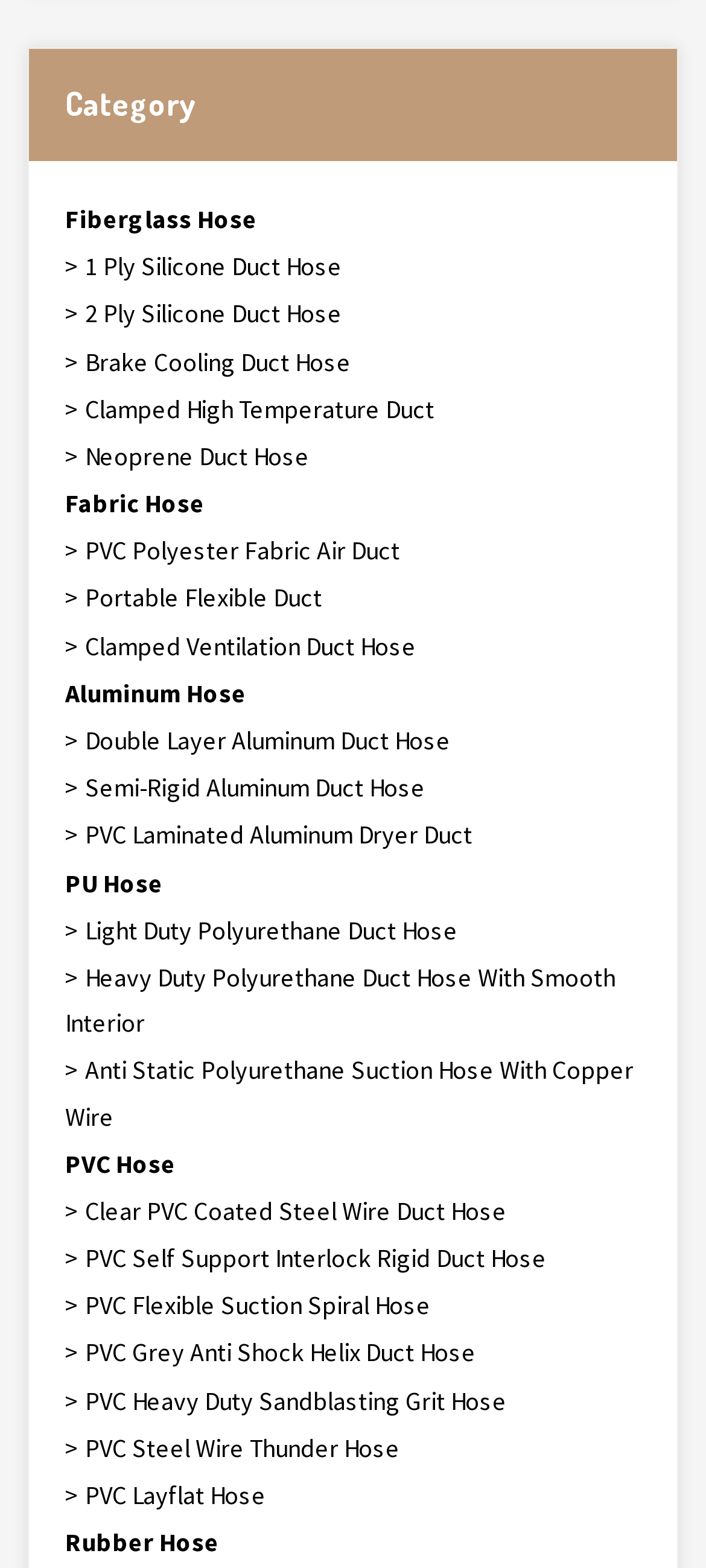Determine the coordinates of the bounding box that should be clicked to complete the instruction: "Explore Aluminum Hose". The coordinates should be represented by four float numbers between 0 and 1: [left, top, right, bottom].

[0.092, 0.428, 0.908, 0.457]